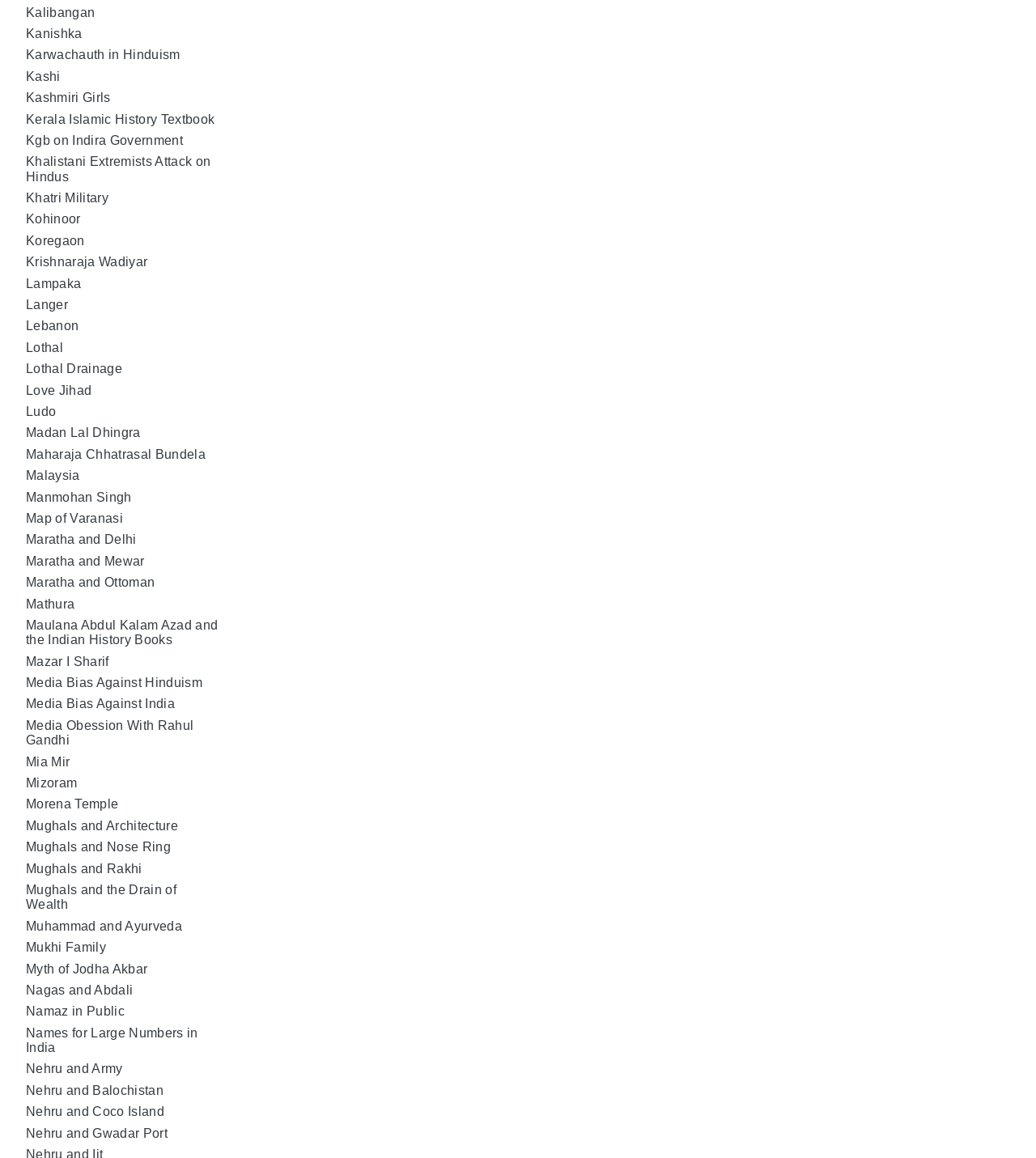Locate the bounding box of the UI element with the following description: "Krishnaraja Wadiyar".

[0.025, 0.22, 0.212, 0.233]